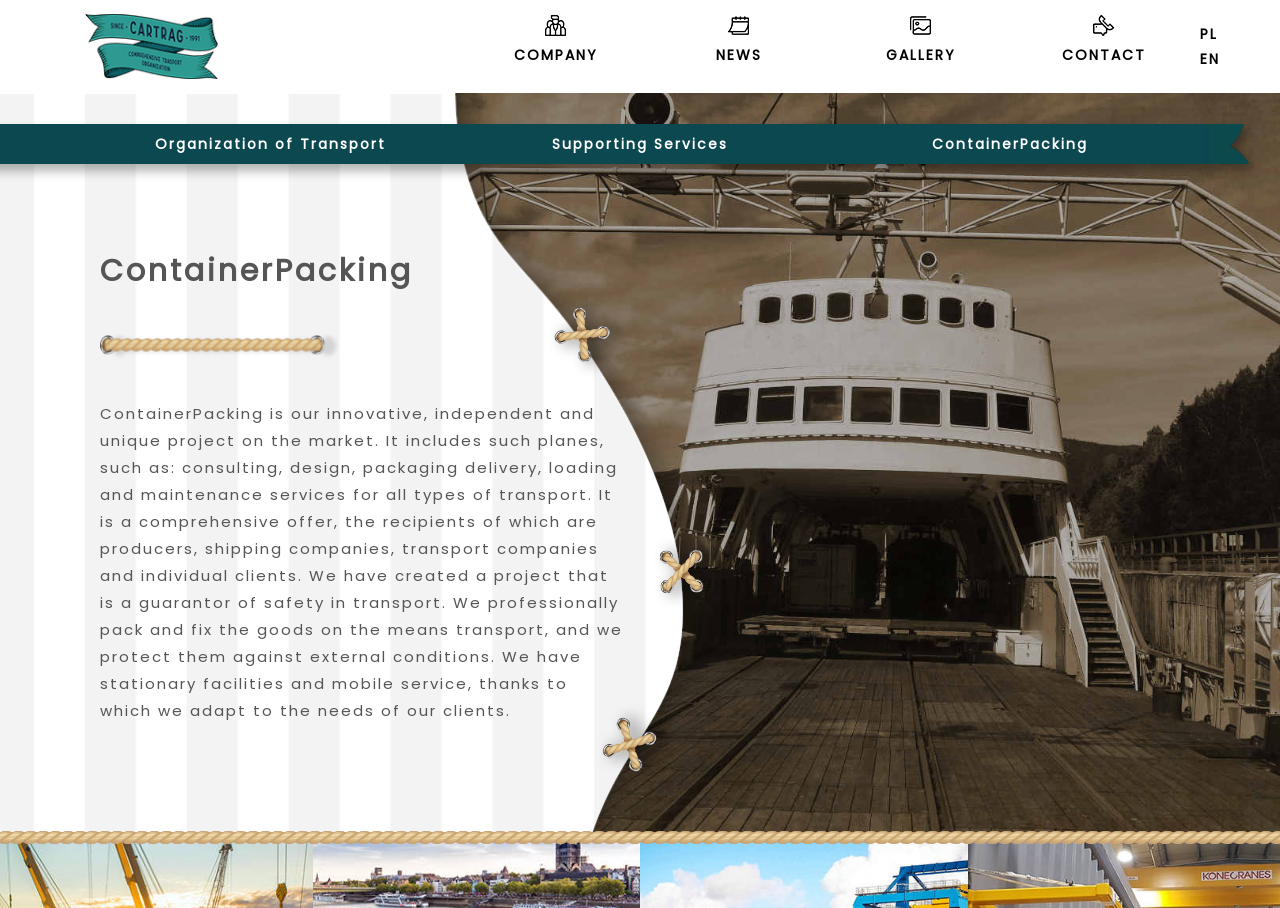Could you locate the bounding box coordinates for the section that should be clicked to accomplish this task: "Switch to English language".

[0.938, 0.054, 0.953, 0.076]